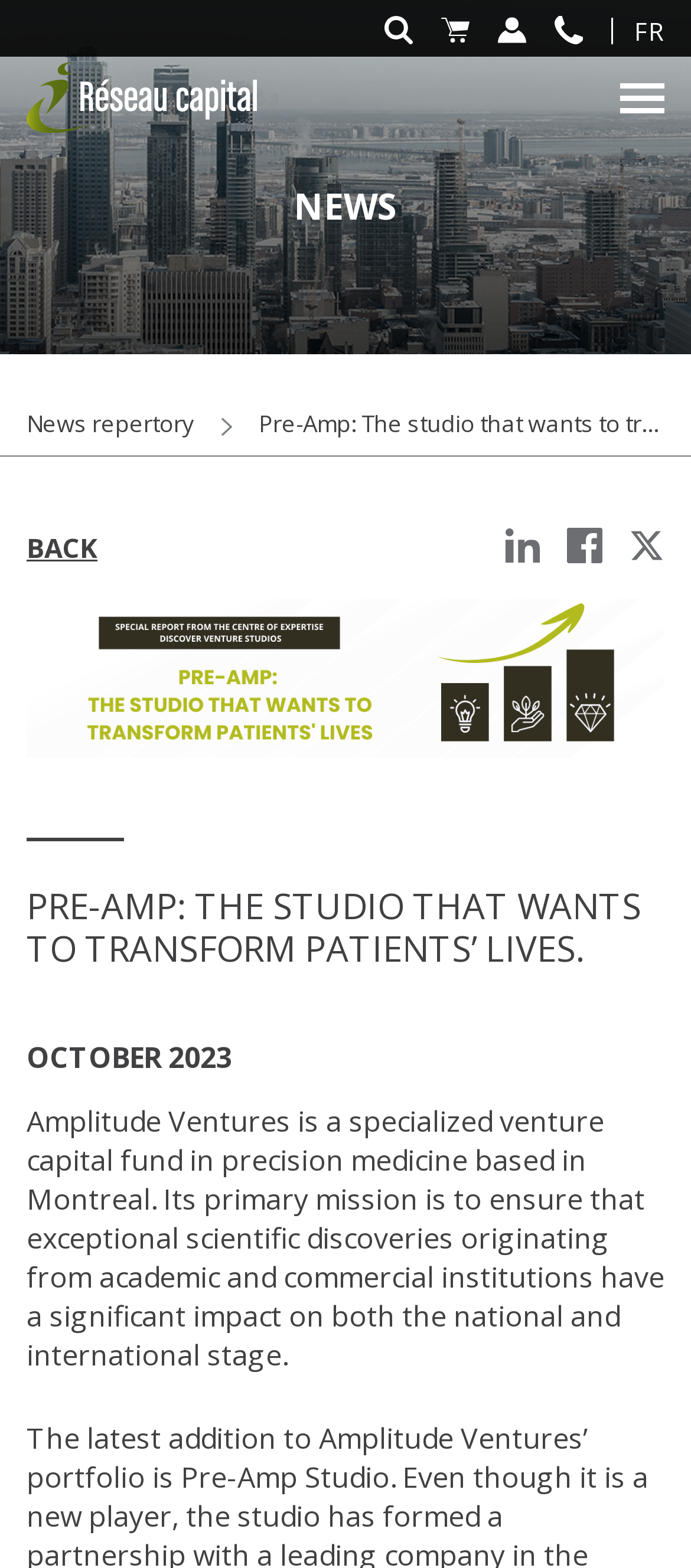Answer the question with a brief word or phrase:
What is the location of Amplitude Ventures?

Montreal